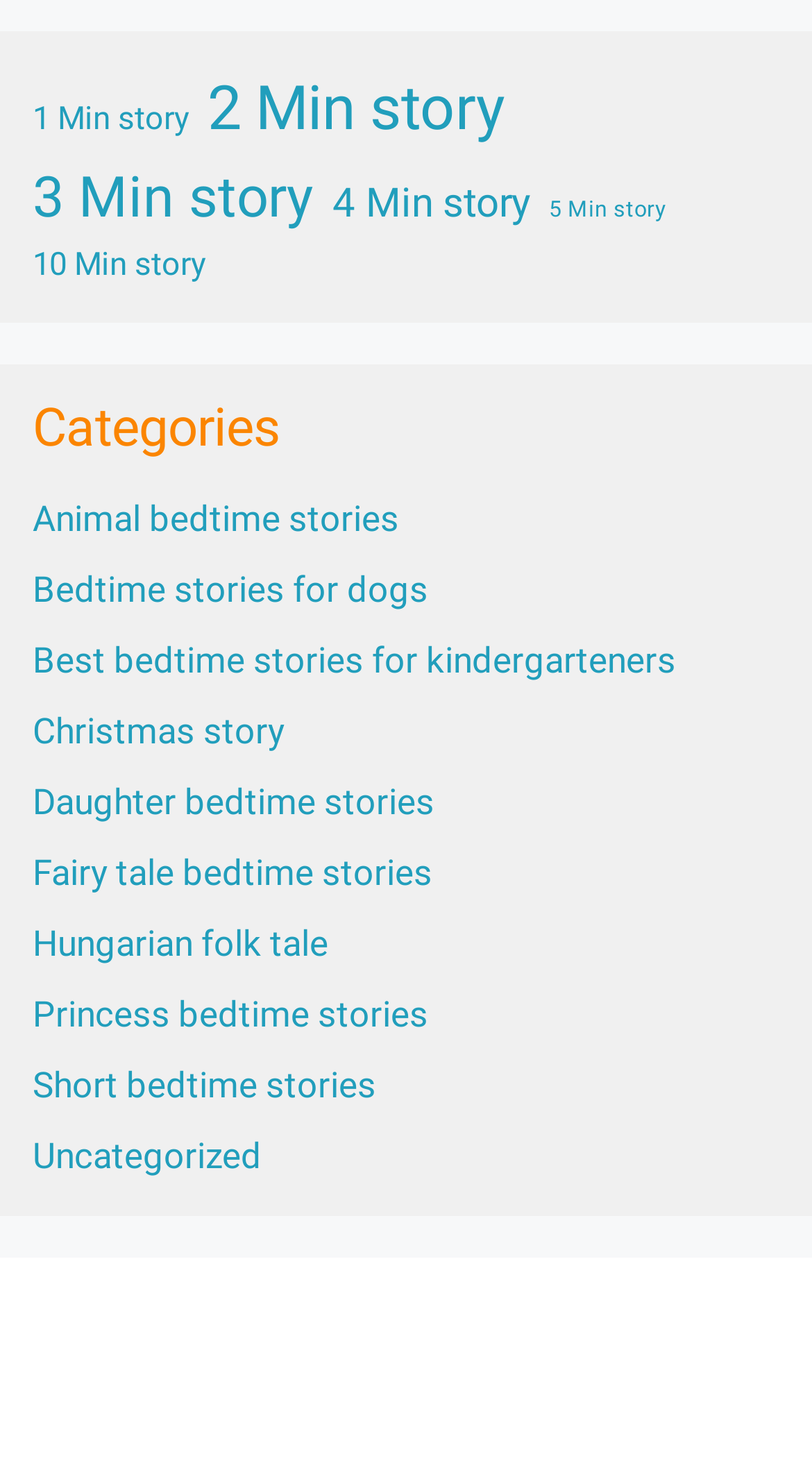How many items are available in the 3-minute story category?
Look at the screenshot and respond with a single word or phrase.

17